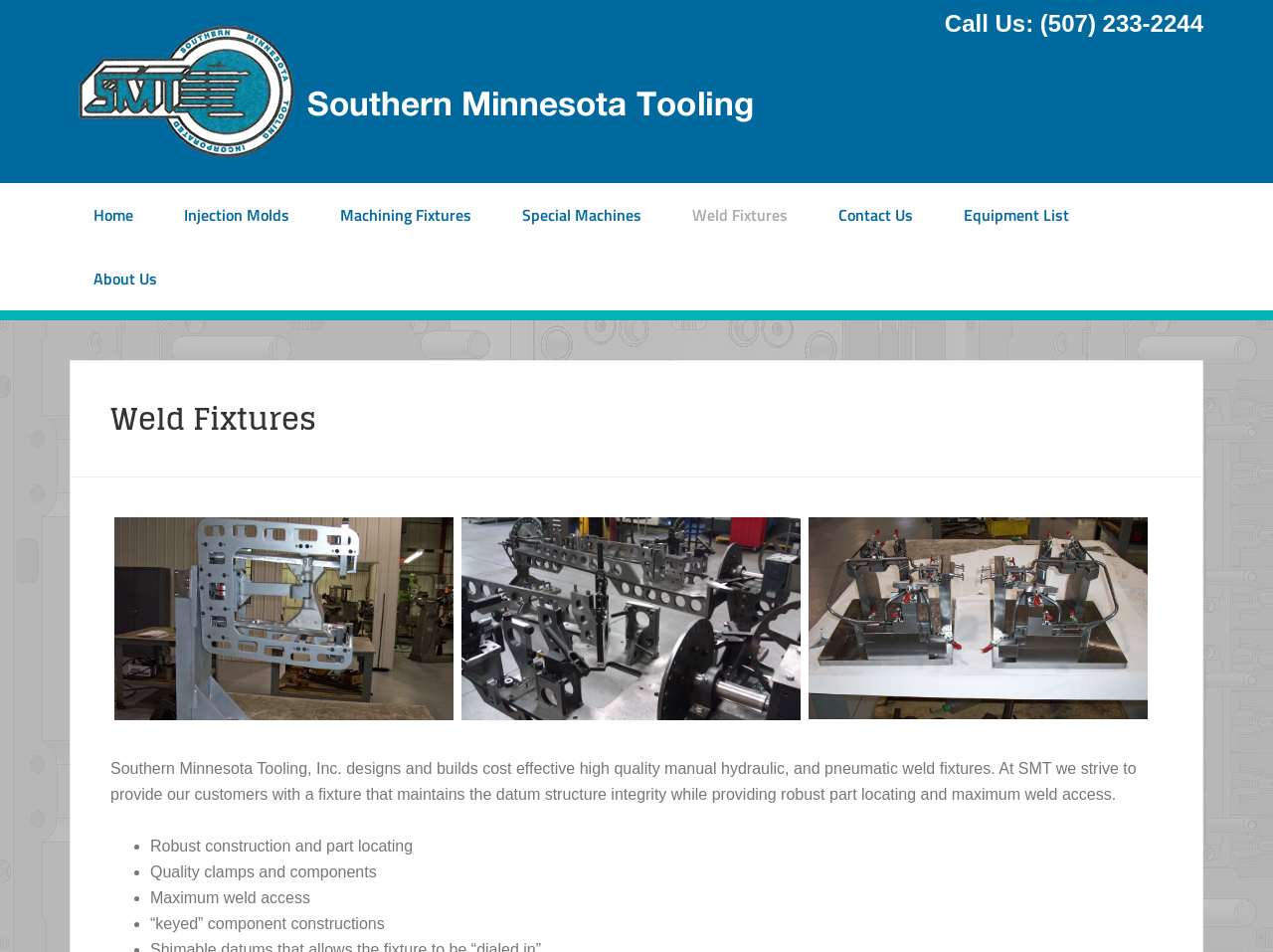How many images are displayed on the webpage?
From the screenshot, supply a one-word or short-phrase answer.

3